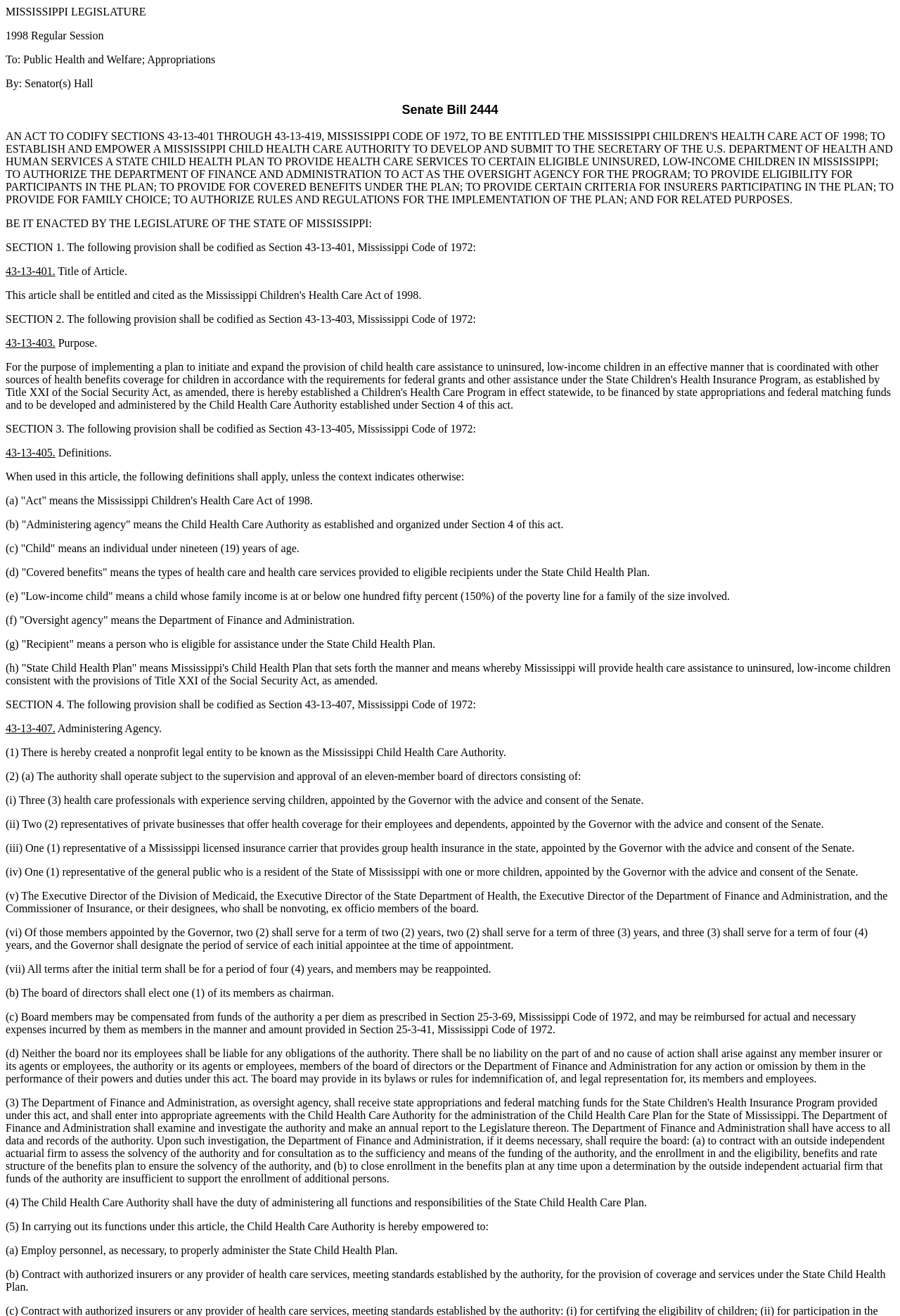Provide an in-depth description of the elements and layout of the webpage.

This webpage appears to be a legislative document, specifically Senate Bill 2444 from the 1998 Regular Session. At the top of the page, there is a header with the title "MISSISSIPPI LEGISLATURE" followed by "To: Public Health and Welfare; Appropriations" and "By: Senator(s) Hall". 

Below the header, there is a section titled "Senate Bill 2444" with a brief introduction. The main content of the page is divided into sections, each with a title and a series of subsections. The sections are labeled "SECTION 1", "SECTION 2", and so on, and they contain legislative language defining various terms and outlining the responsibilities of different entities.

The page has a total of 137 static text elements, with no images. The text is densely packed, with minimal whitespace between sections and subsections. The layout is straightforward, with each section and subsection clearly labeled and organized in a hierarchical structure.

In terms of positioning, the header elements are located at the top of the page, with the main content sections below. The sections and subsections are arranged in a vertical column, with each element stacked below the previous one. There are no elements that overlap or are positioned side by side.